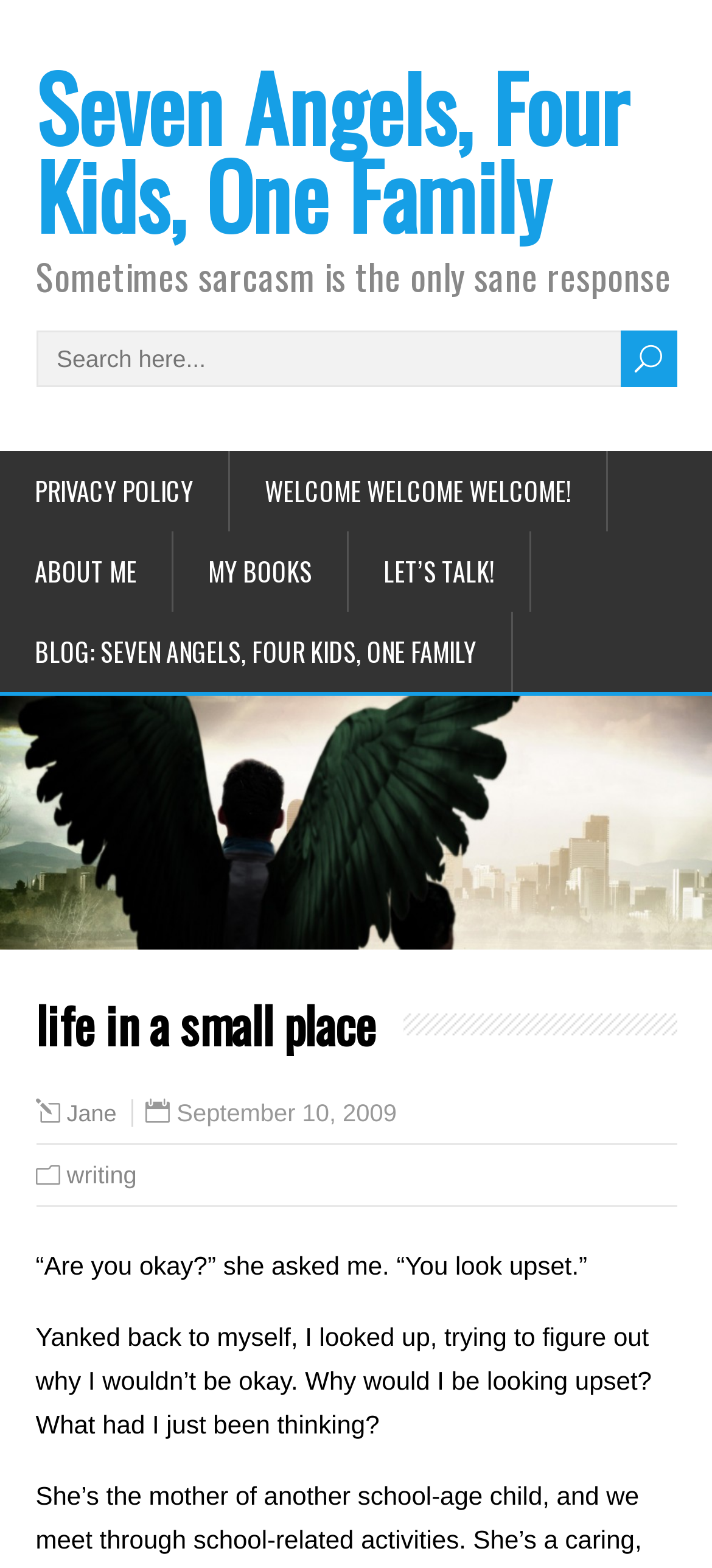Identify the bounding box coordinates for the element you need to click to achieve the following task: "read the blog". The coordinates must be four float values ranging from 0 to 1, formatted as [left, top, right, bottom].

[0.0, 0.39, 0.721, 0.441]